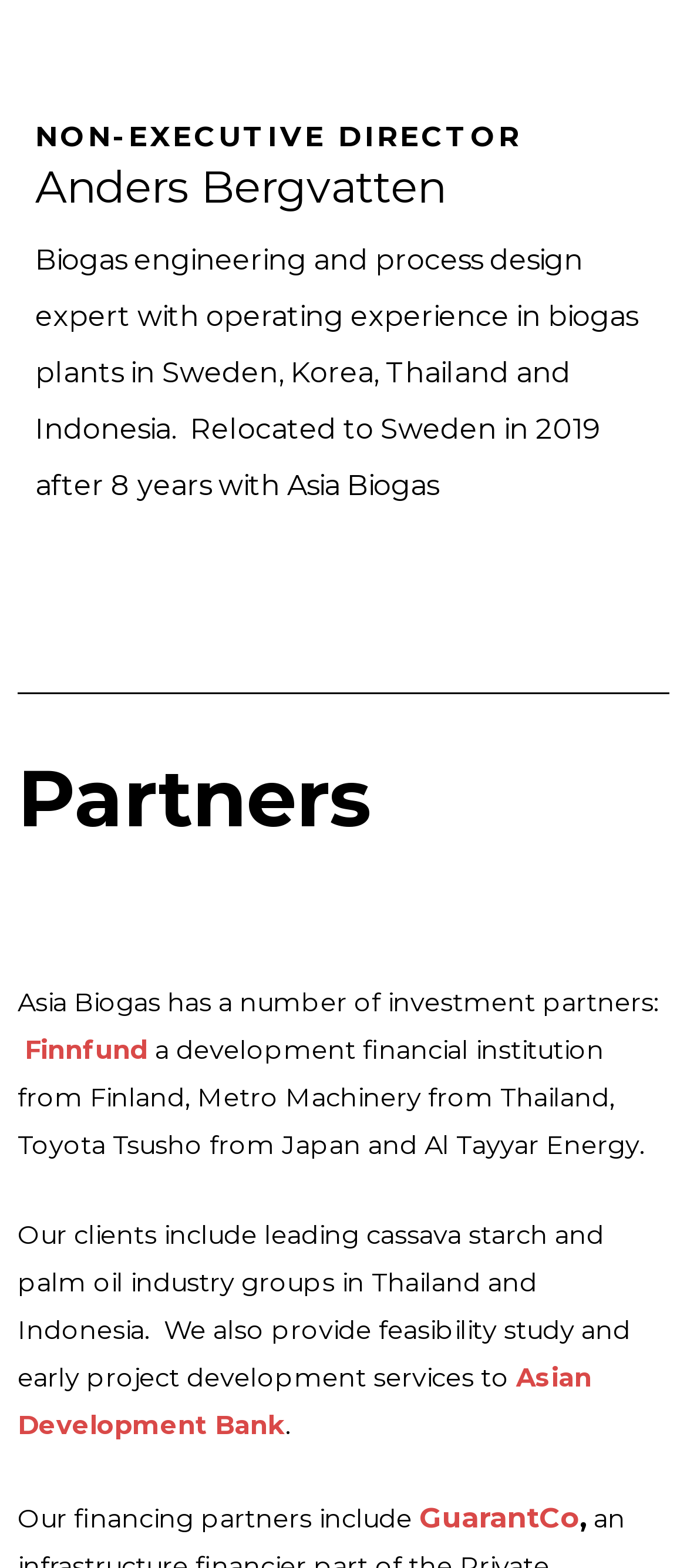What is the expertise of Anders Bergvatten?
Please provide a full and detailed response to the question.

The webpage describes Anders Bergvatten as a 'biogas engineering and process design expert' with operating experience in biogas plants in several countries.